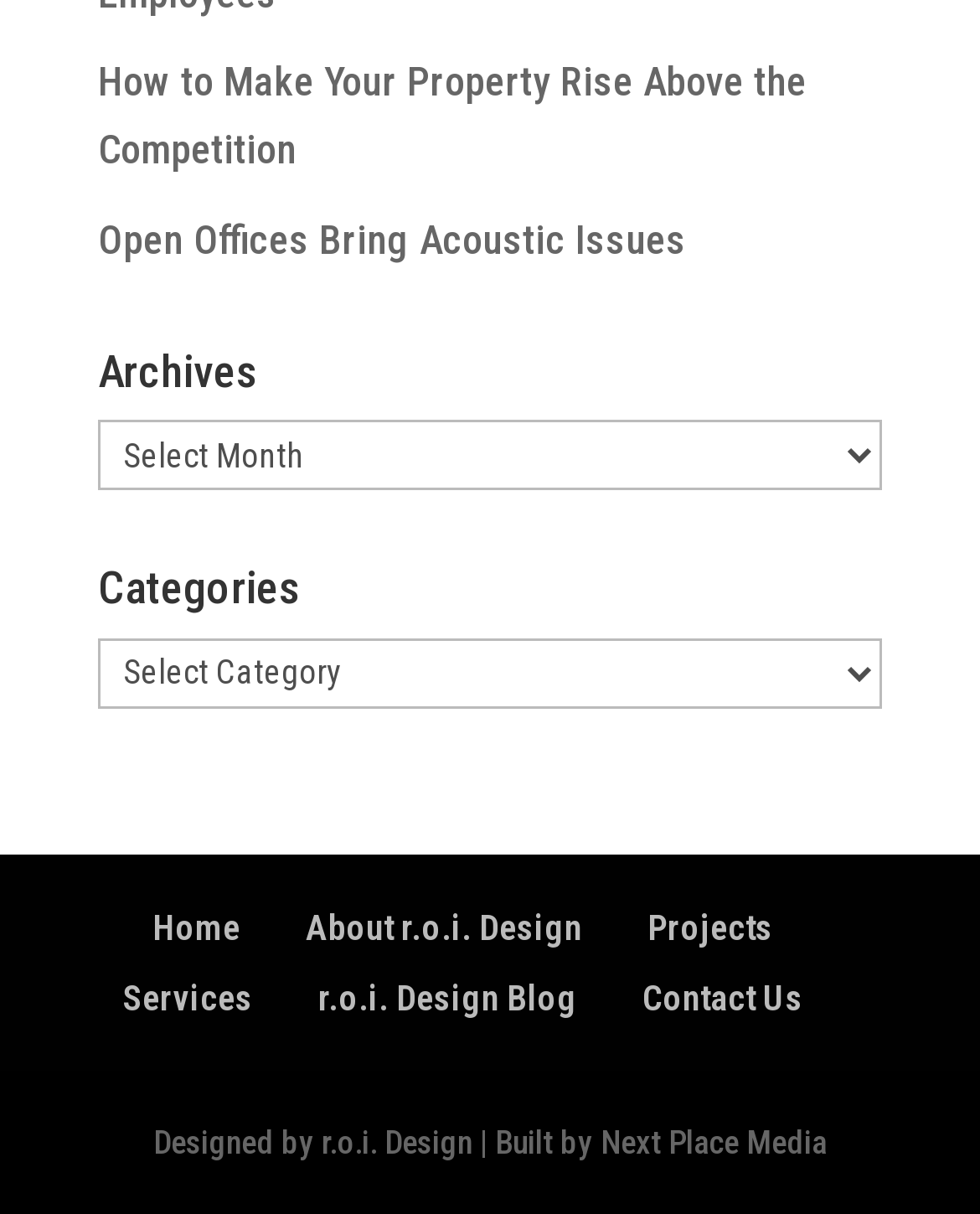Identify the bounding box coordinates of the specific part of the webpage to click to complete this instruction: "go to page 2".

None